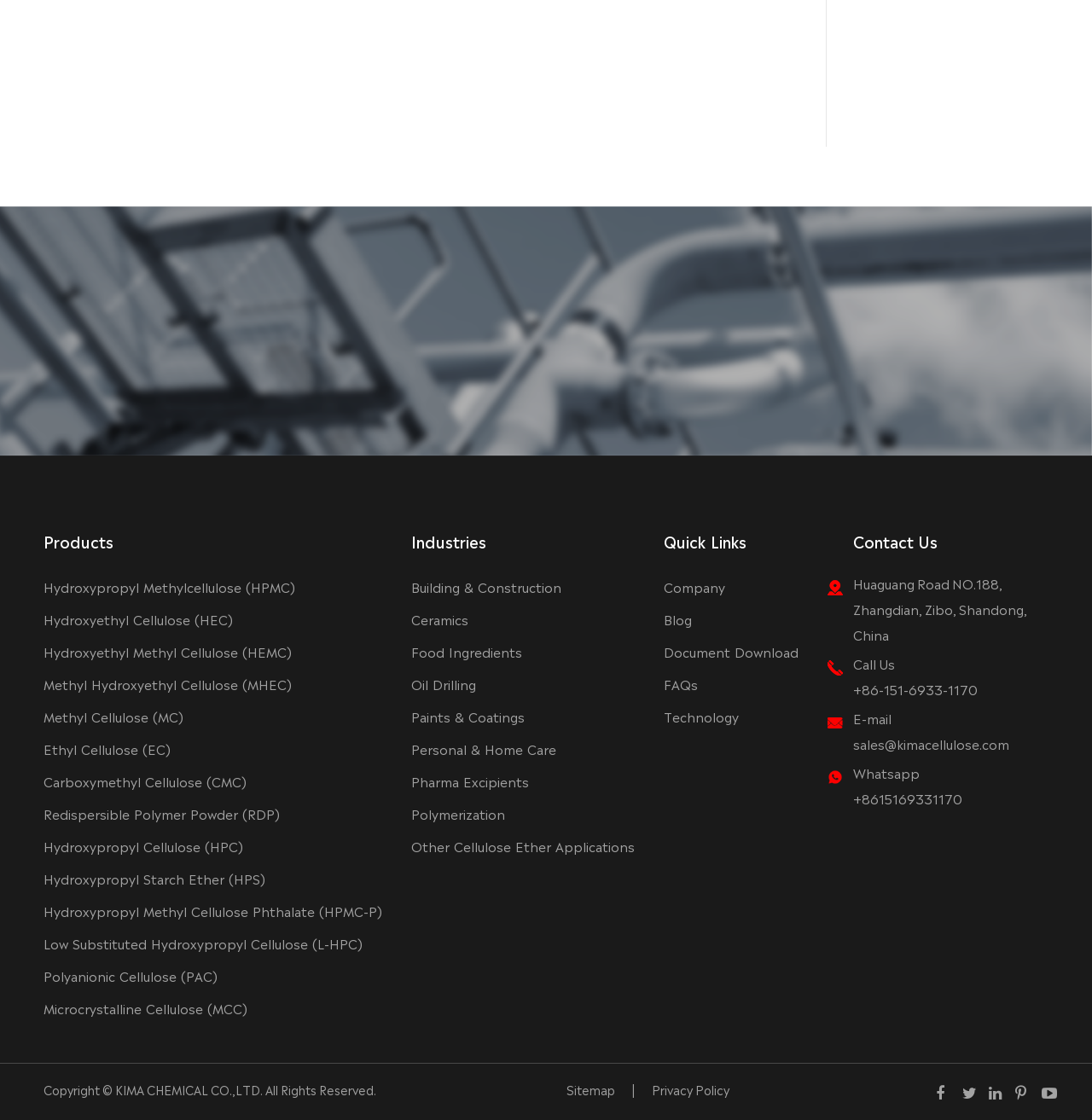Identify the bounding box coordinates of the part that should be clicked to carry out this instruction: "Click on Products".

[0.04, 0.473, 0.104, 0.493]